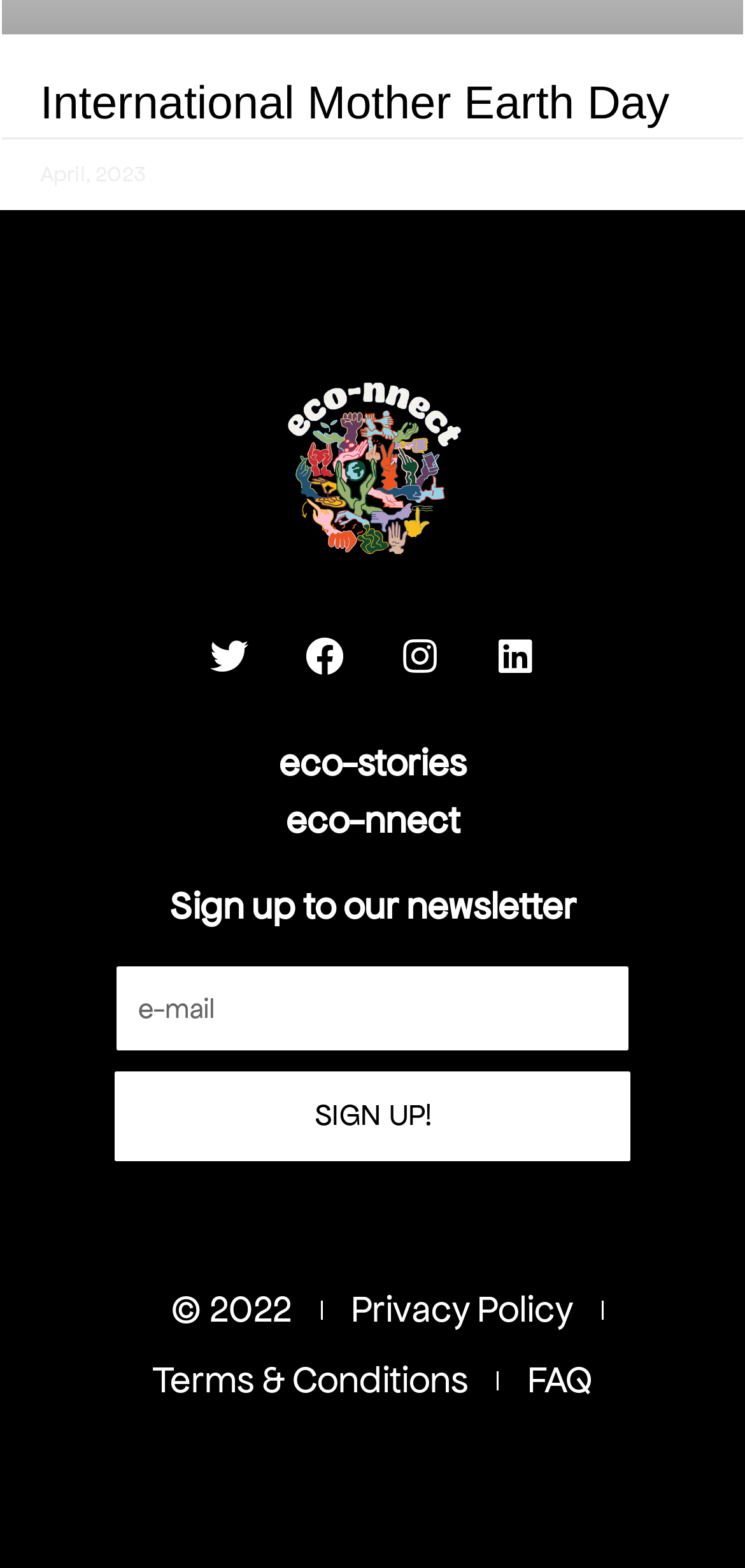Please give a concise answer to this question using a single word or phrase: 
What is the copyright year?

2022